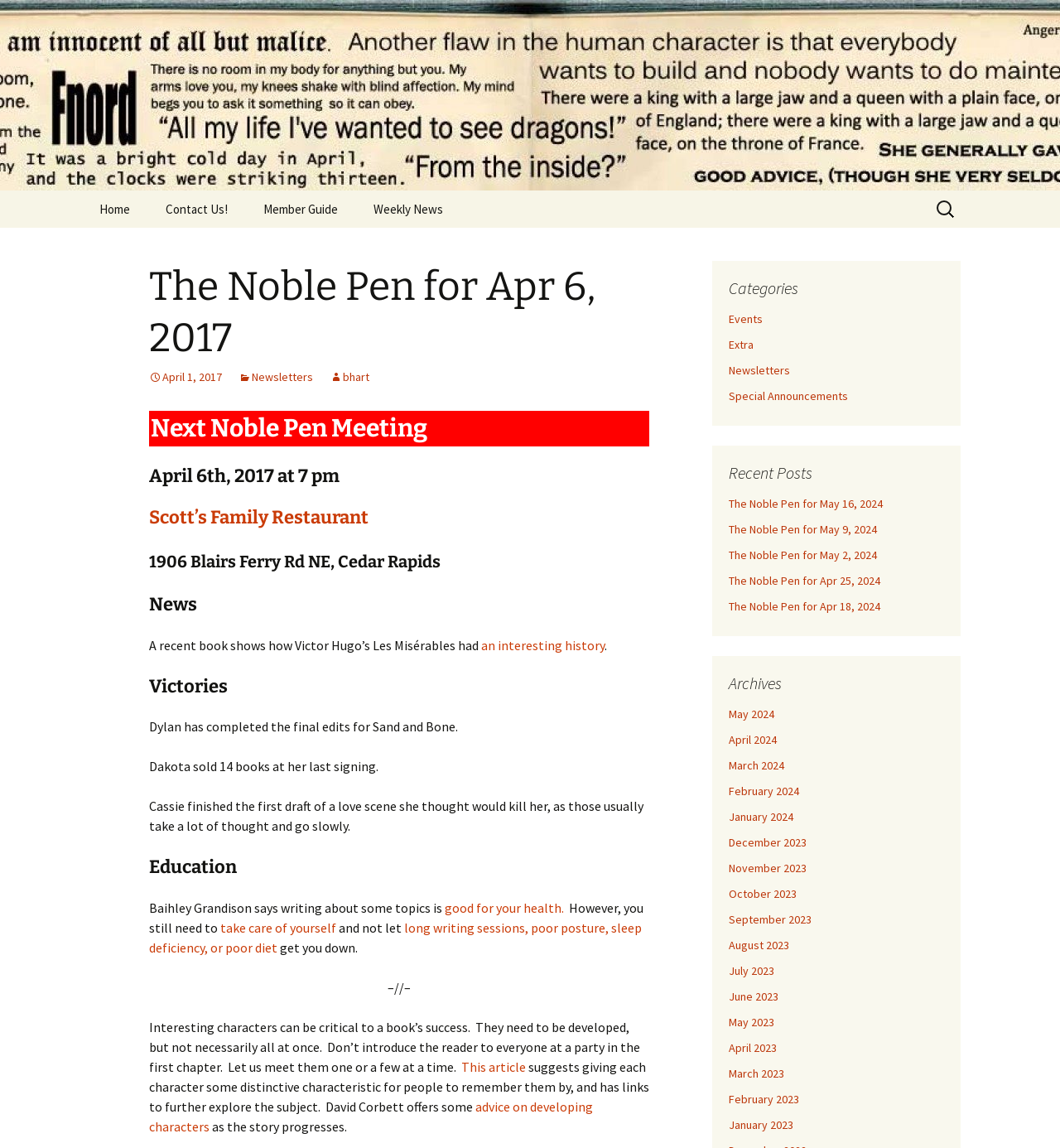What is the advice given in the 'Education' section? Refer to the image and provide a one-word or short phrase answer.

Take care of yourself